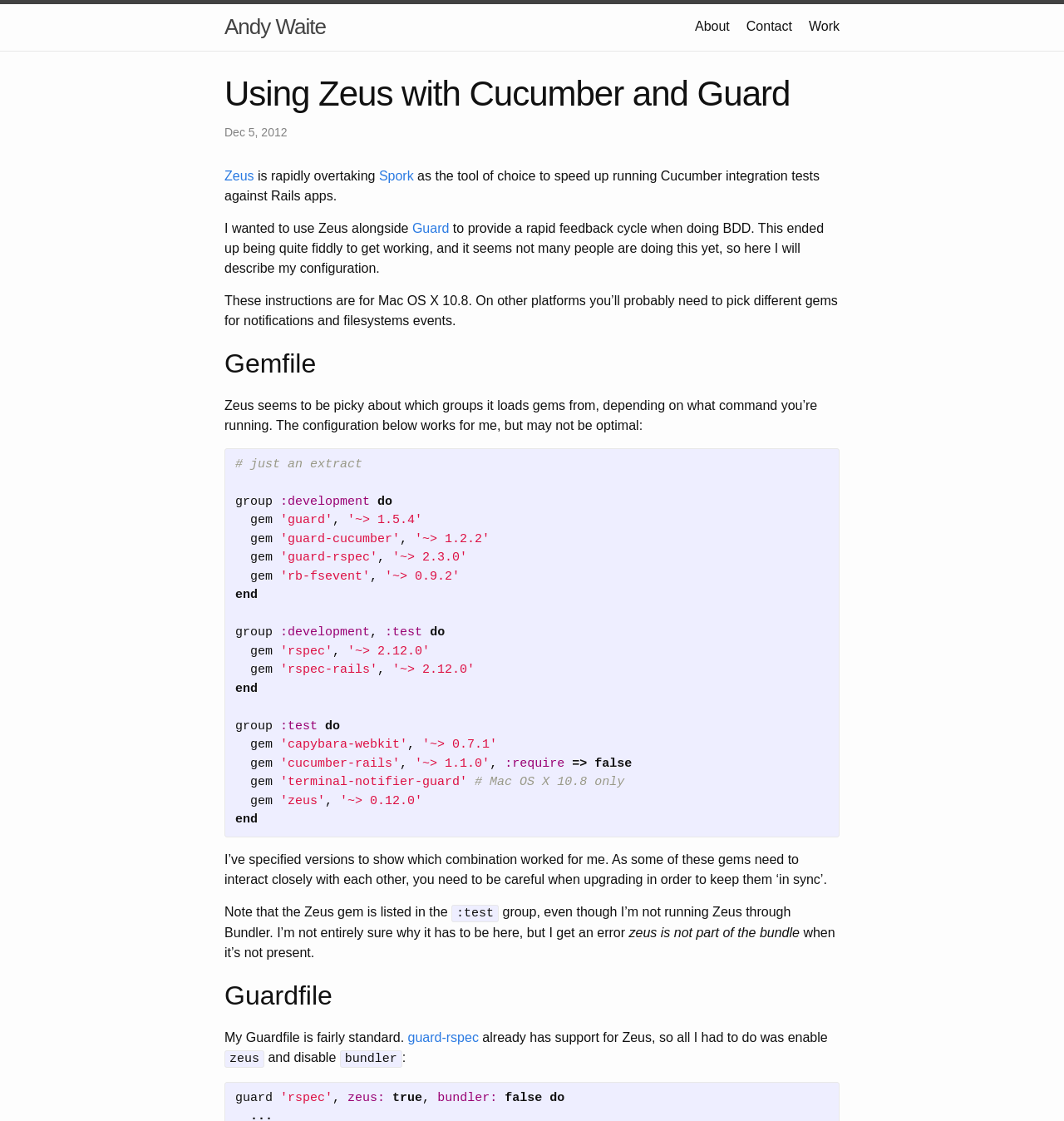What is the operating system mentioned in the webpage?
Using the visual information, answer the question in a single word or phrase.

Mac OS X 10.8